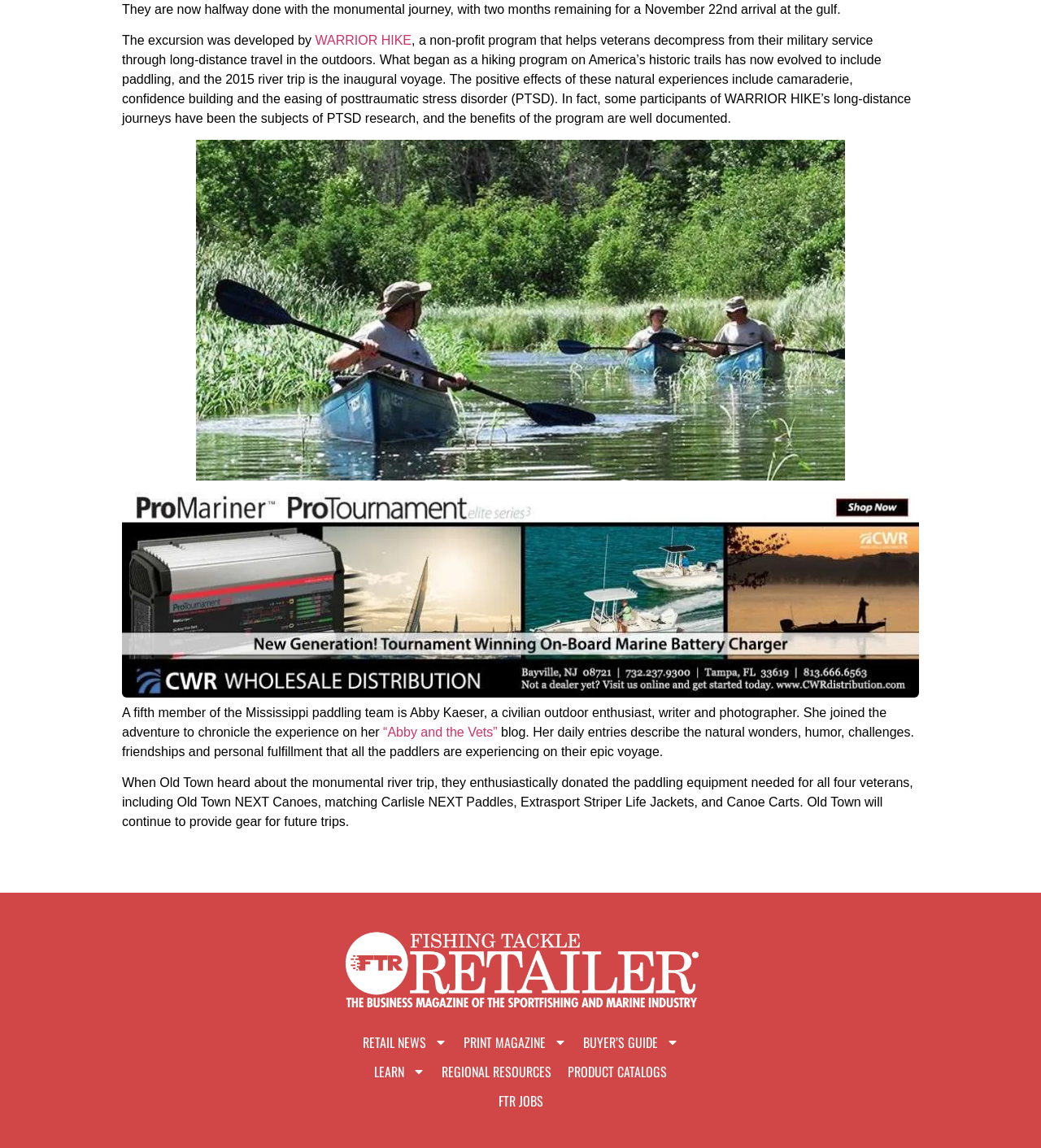Given the content of the image, can you provide a detailed answer to the question?
What is the name of the civilian outdoor enthusiast who joined the adventure?

The answer can be found in the paragraph that mentions 'A fifth member of the Mississippi paddling team is Abby Kaeser, a civilian outdoor enthusiast, writer and photographer.'